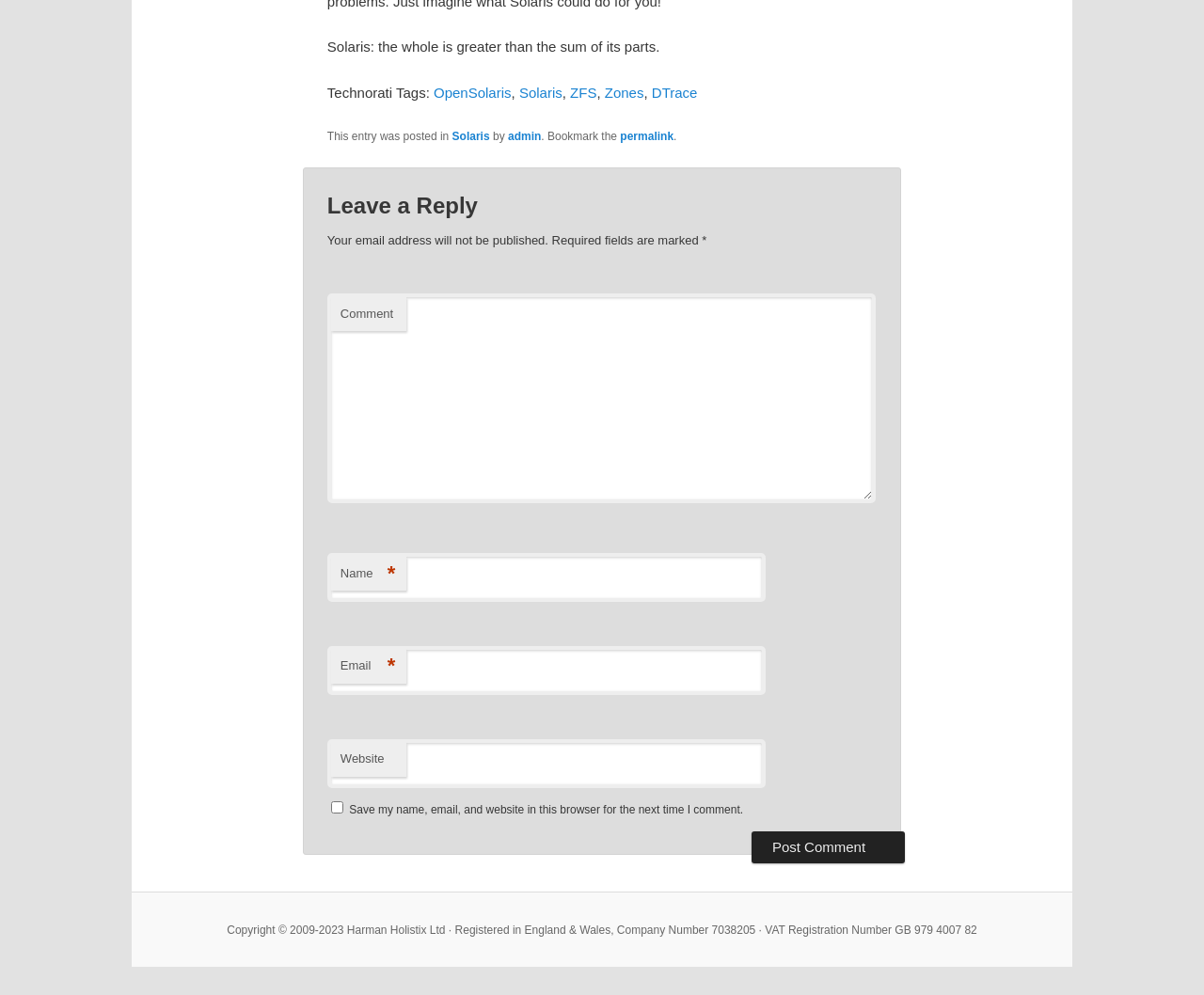Locate the bounding box for the described UI element: "parent_node: Name name="author"". Ensure the coordinates are four float numbers between 0 and 1, formatted as [left, top, right, bottom].

[0.272, 0.556, 0.636, 0.605]